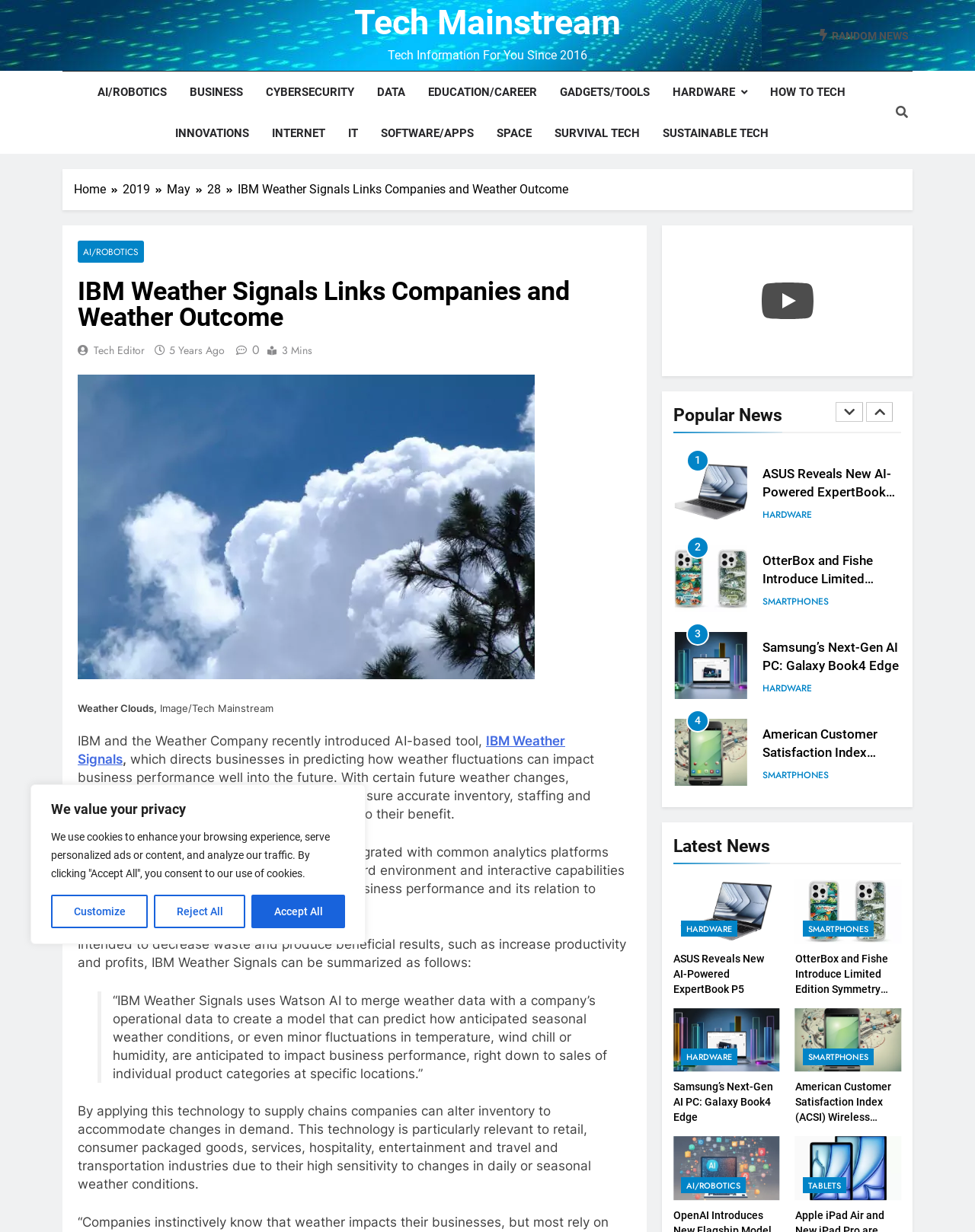Given the element description, predict the bounding box coordinates in the format (top-left x, top-left y, bottom-right x, bottom-right y). Make sure all values are between 0 and 1. Here is the element description: Apple Announces M4 Chip

[0.782, 0.872, 0.907, 0.899]